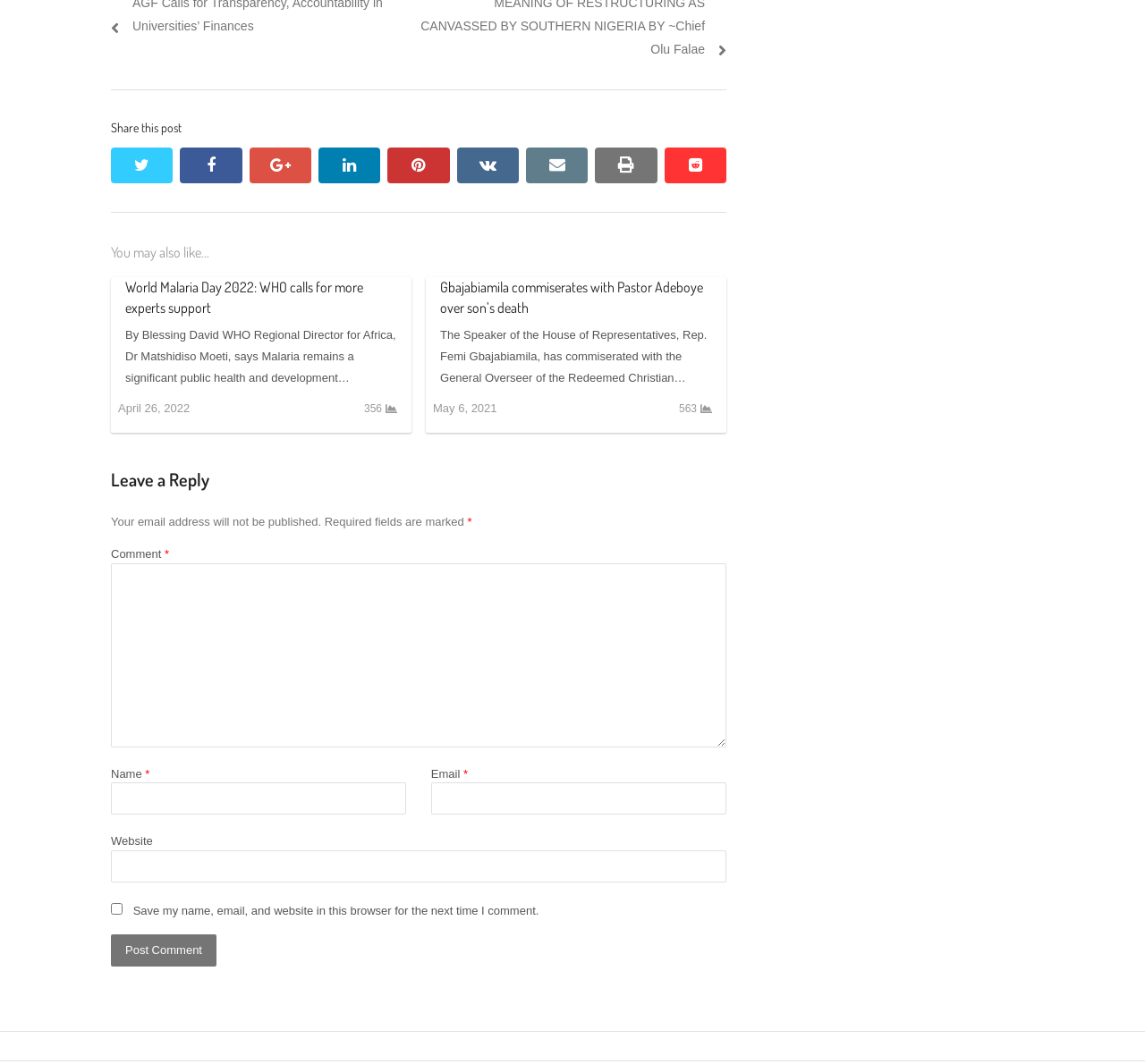Please identify the bounding box coordinates of the element's region that needs to be clicked to fulfill the following instruction: "Read the article 'World Malaria Day 2022: WHO calls for more experts support'". The bounding box coordinates should consist of four float numbers between 0 and 1, i.e., [left, top, right, bottom].

[0.109, 0.262, 0.317, 0.297]